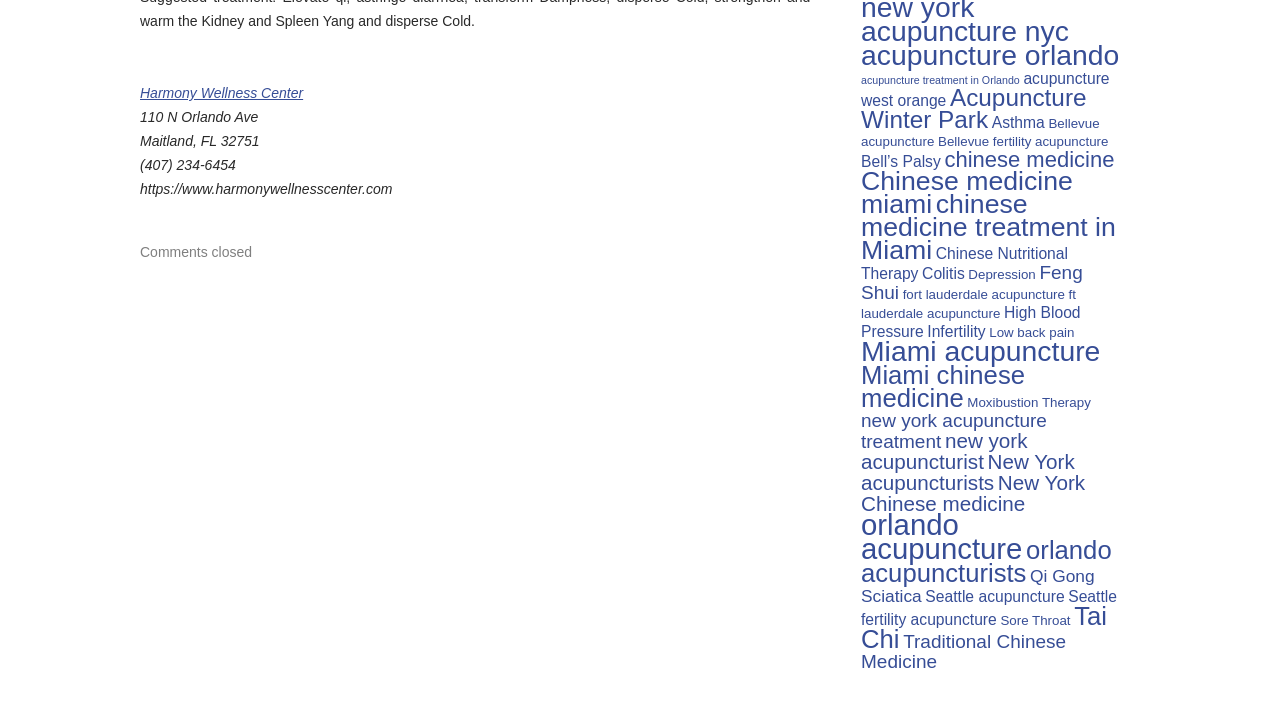Utilize the details in the image to give a detailed response to the question: What is the topic of the webpage?

The topic of the webpage can be inferred from the various links and text on the webpage, which are all related to acupuncture and Chinese medicine, suggesting that the webpage is about these topics.